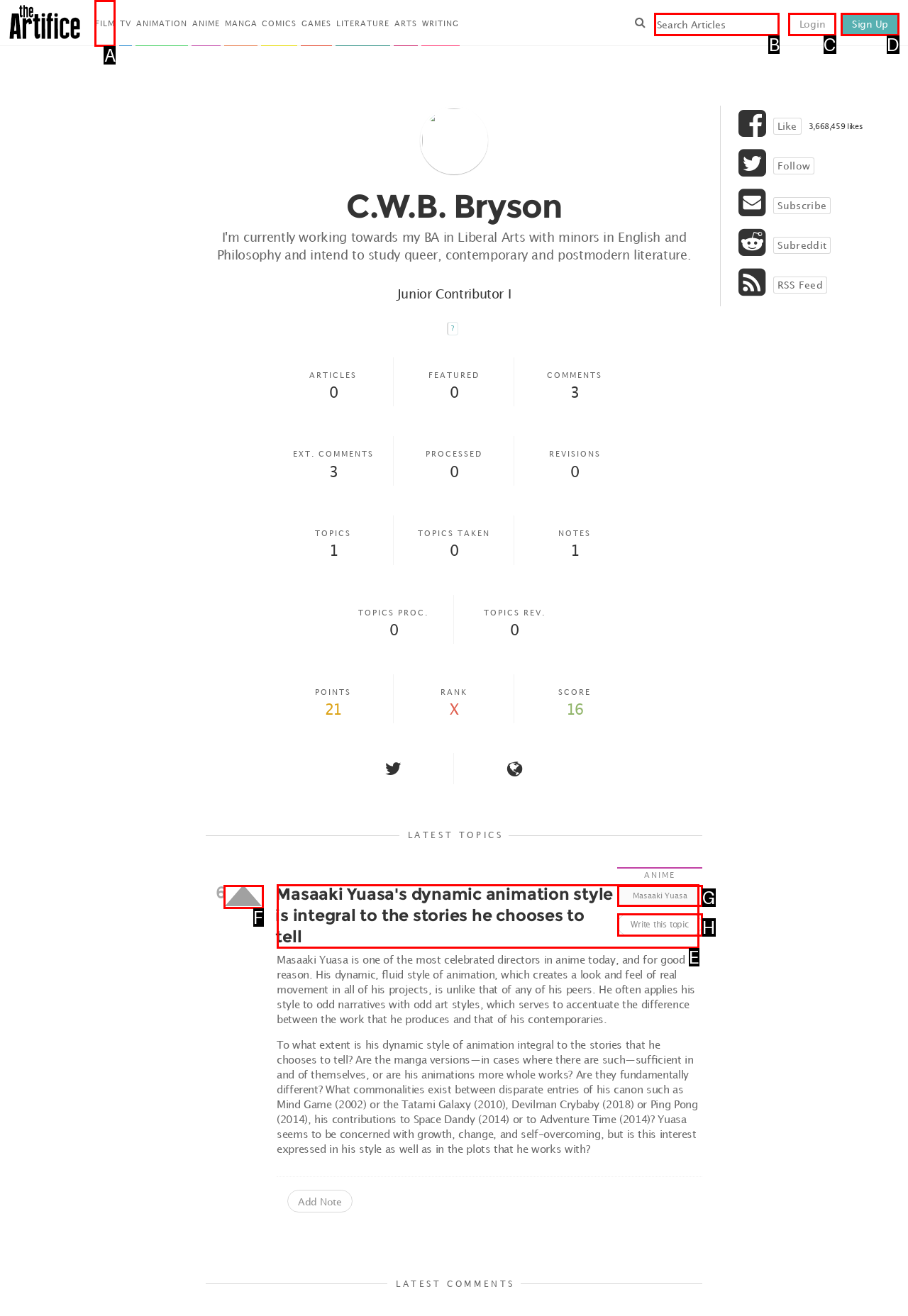Which option best describes: name="s" placeholder="Search Articles"
Respond with the letter of the appropriate choice.

B